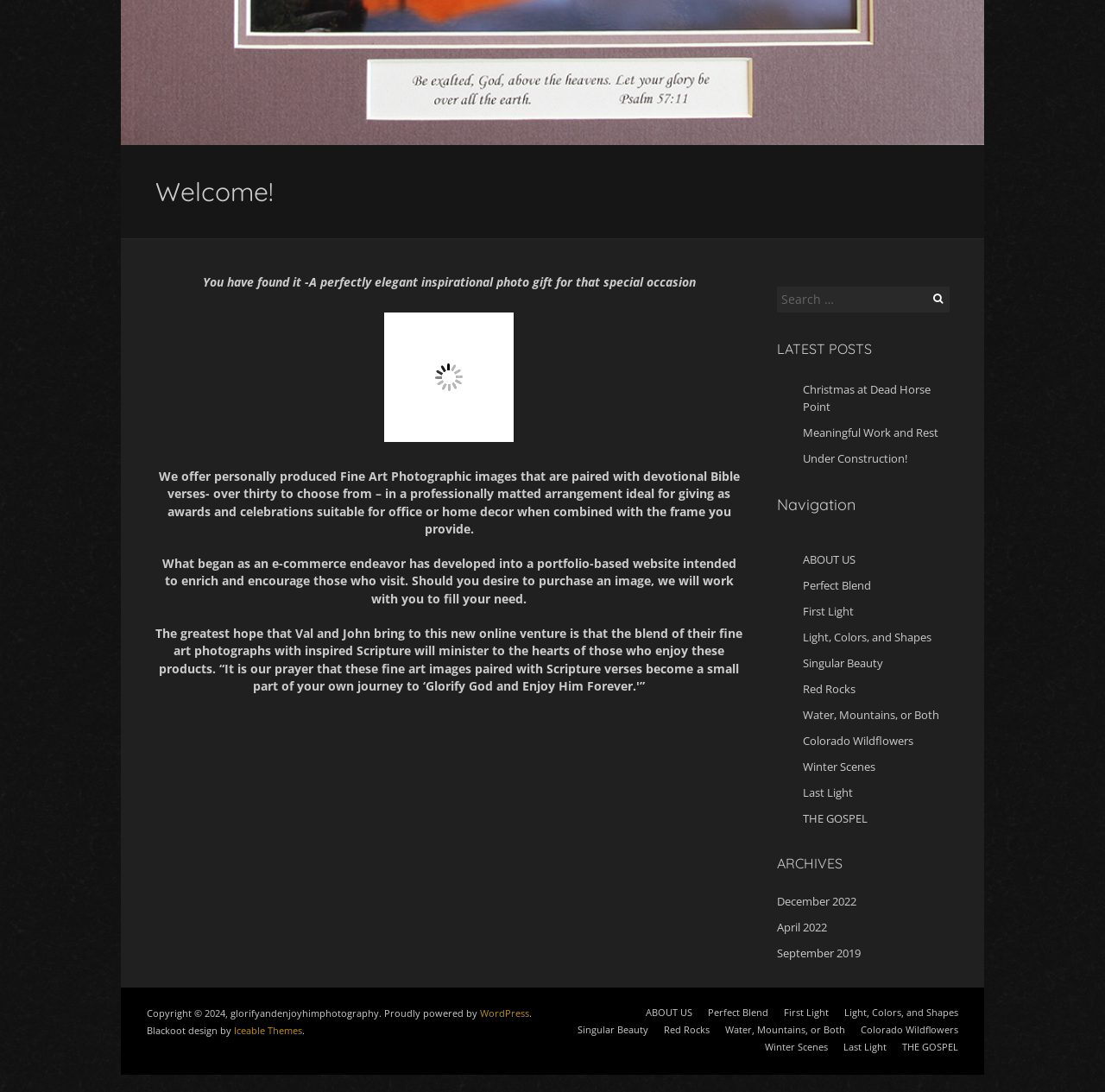Answer the question with a brief word or phrase:
How many image categories are available on this website?

Over 30